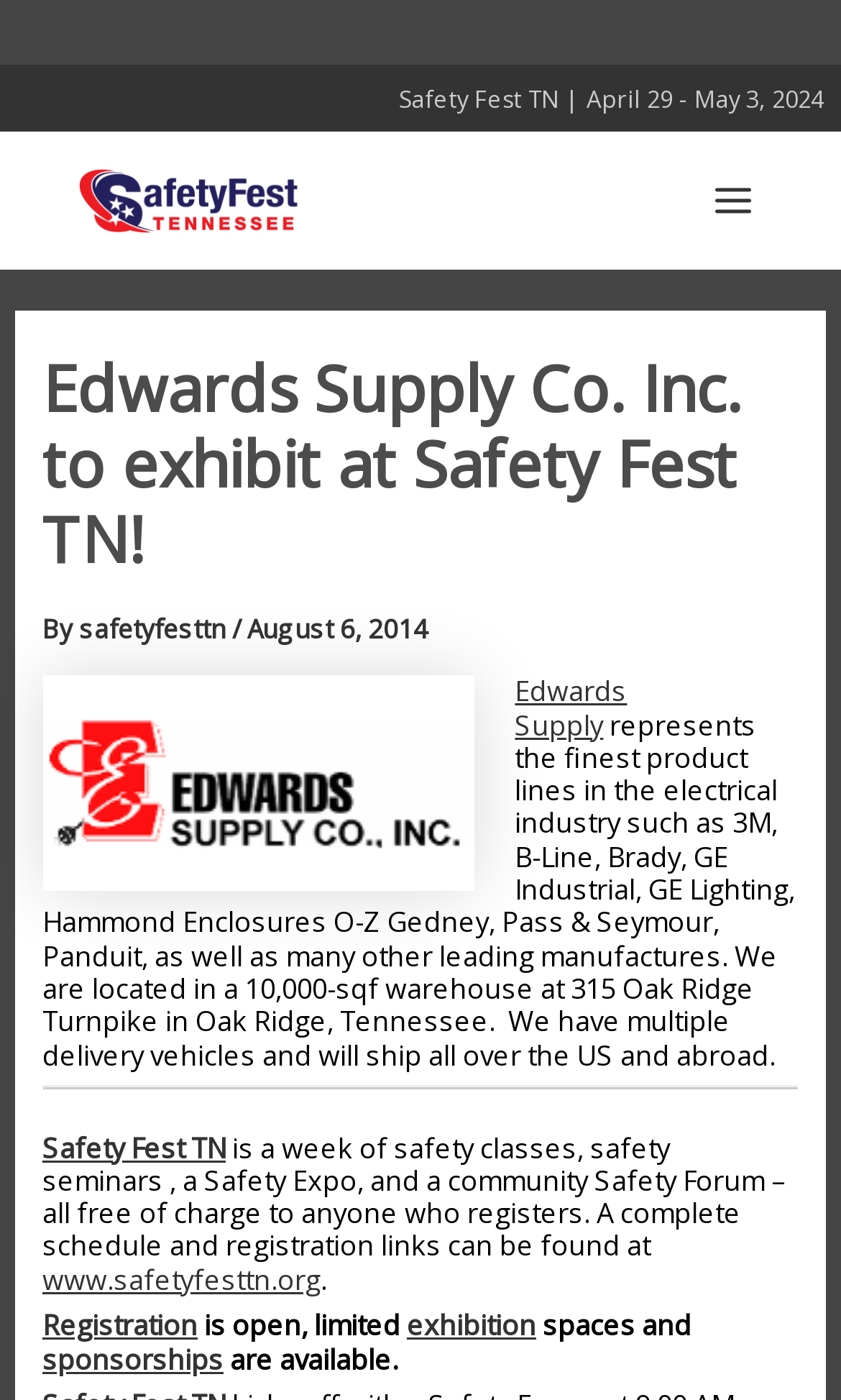What is the website of Safety Fest TN?
Look at the screenshot and respond with a single word or phrase.

www.safetyfesttn.org